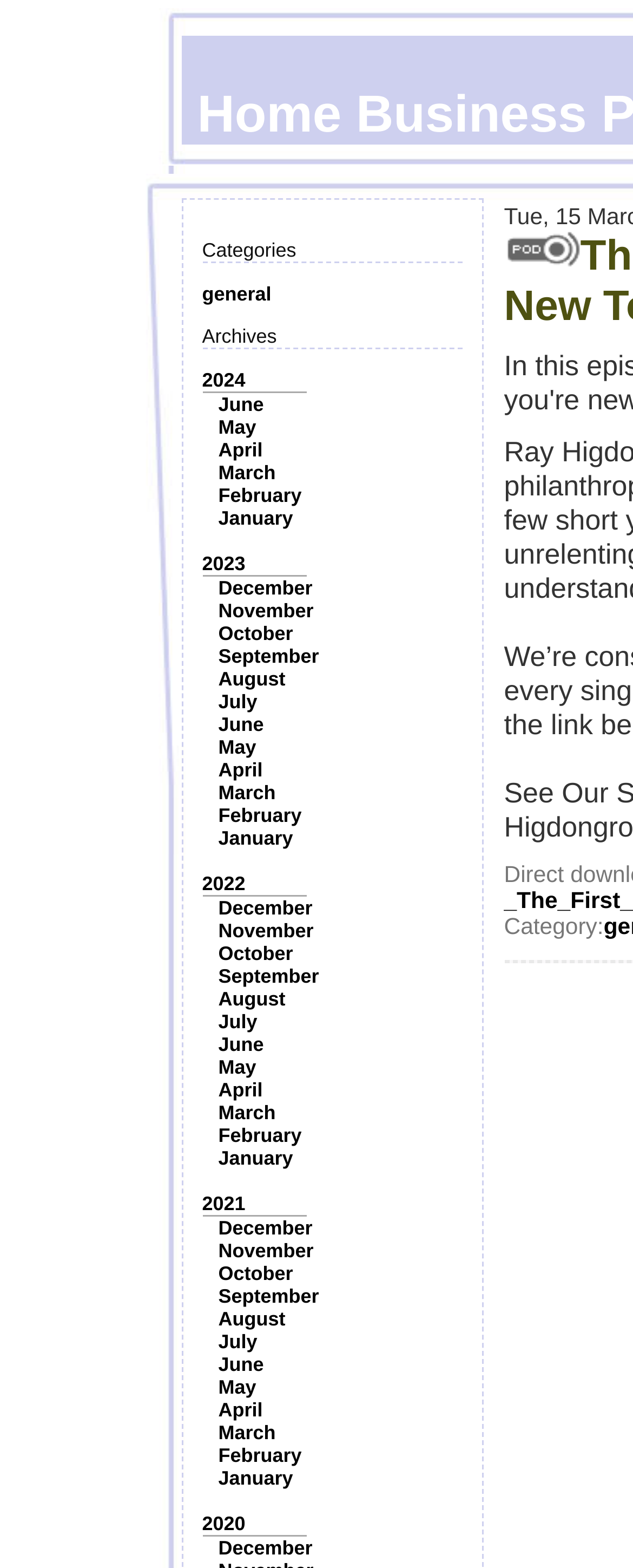Generate a thorough description of the webpage.

The webpage is titled "Home Business Profits with Ray Higdon". On the top-left section, there is a category section with the title "Categories" and a link to "general" below it. Next to the category section, there is an archives section with links to different years, including 2024, 2023, 2022, 2021, and 2020. Each year has a list of months, with the most recent months at the top.

On the right side of the page, there is an image located near the top. Below the image, there is a label "Category:" followed by a blank space, suggesting that the category information is missing.

The overall layout of the webpage is organized, with clear headings and concise text. The links to different years and months are neatly arranged, making it easy to navigate through the archives.